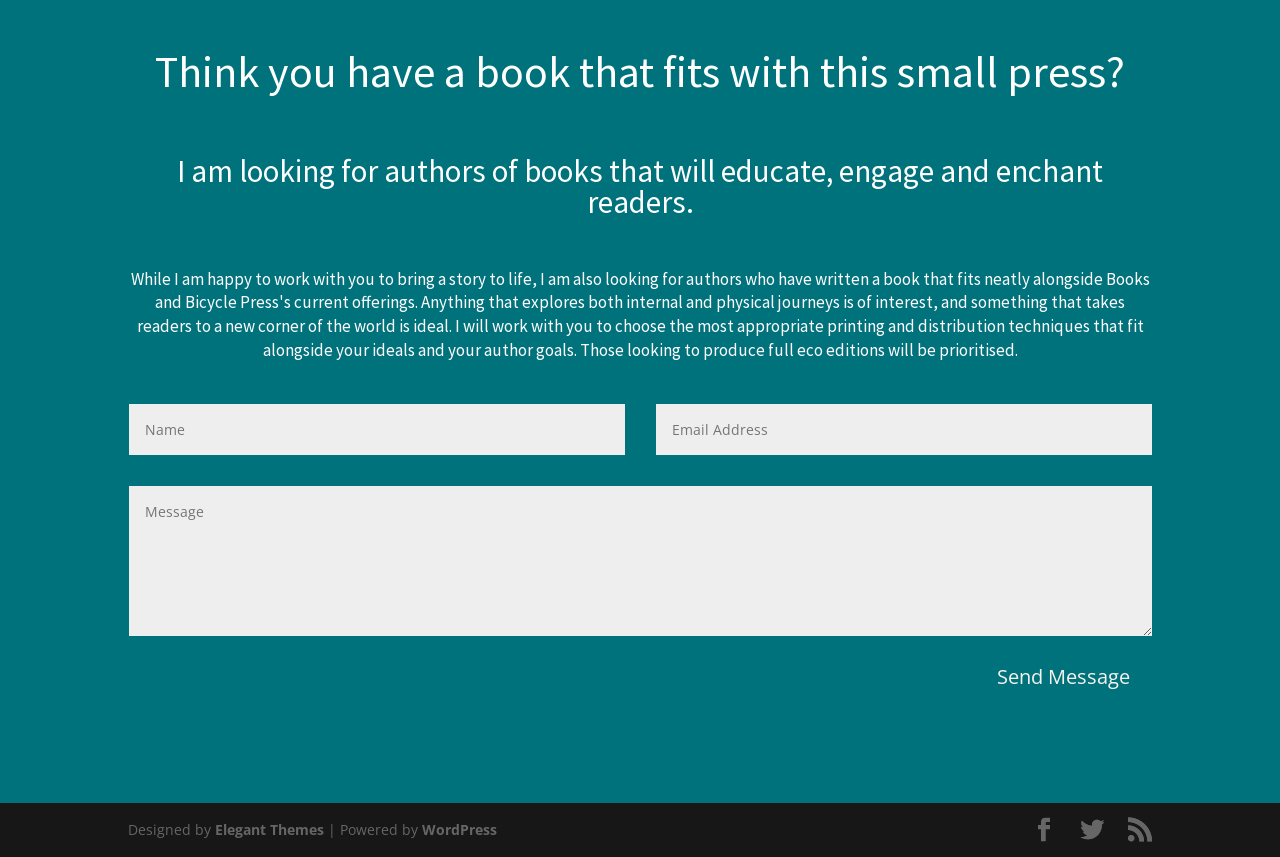Please find the bounding box coordinates for the clickable element needed to perform this instruction: "Send a message".

[0.762, 0.761, 0.9, 0.819]